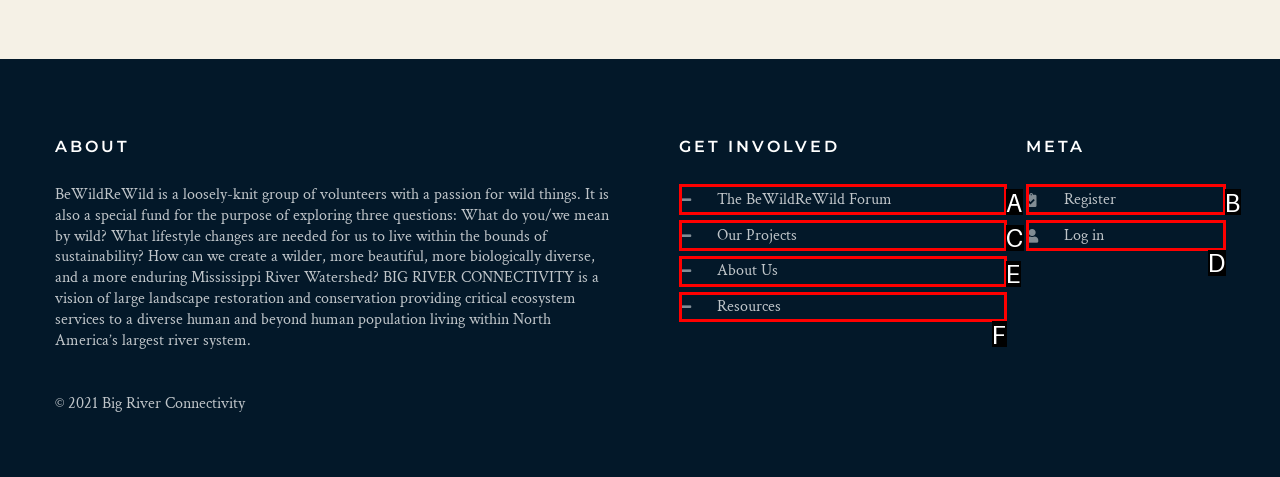Tell me the letter of the option that corresponds to the description: The BeWildReWild Forum
Answer using the letter from the given choices directly.

A